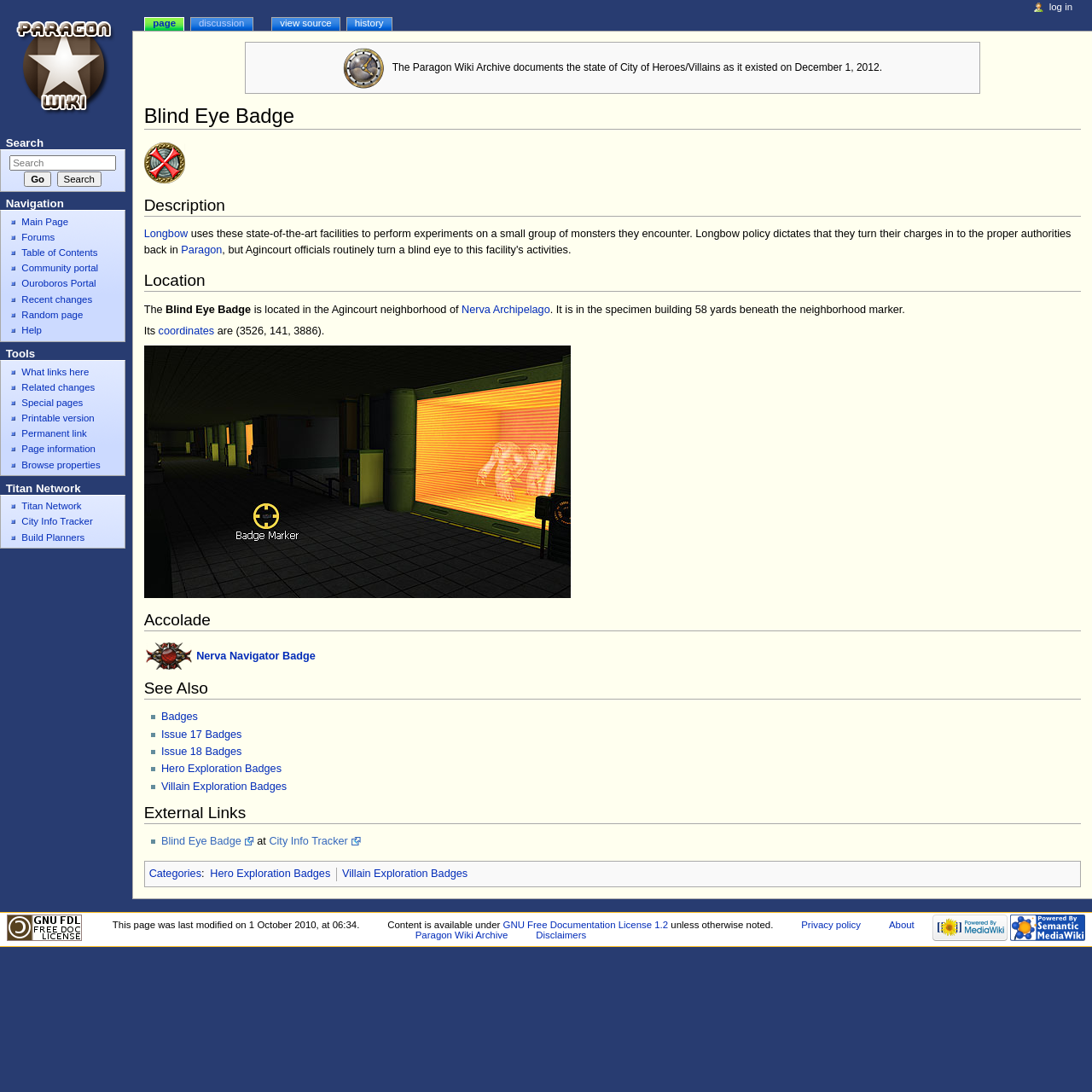Identify the bounding box coordinates of the element to click to follow this instruction: 'View the page source'. Ensure the coordinates are four float values between 0 and 1, provided as [left, top, right, bottom].

[0.249, 0.016, 0.311, 0.029]